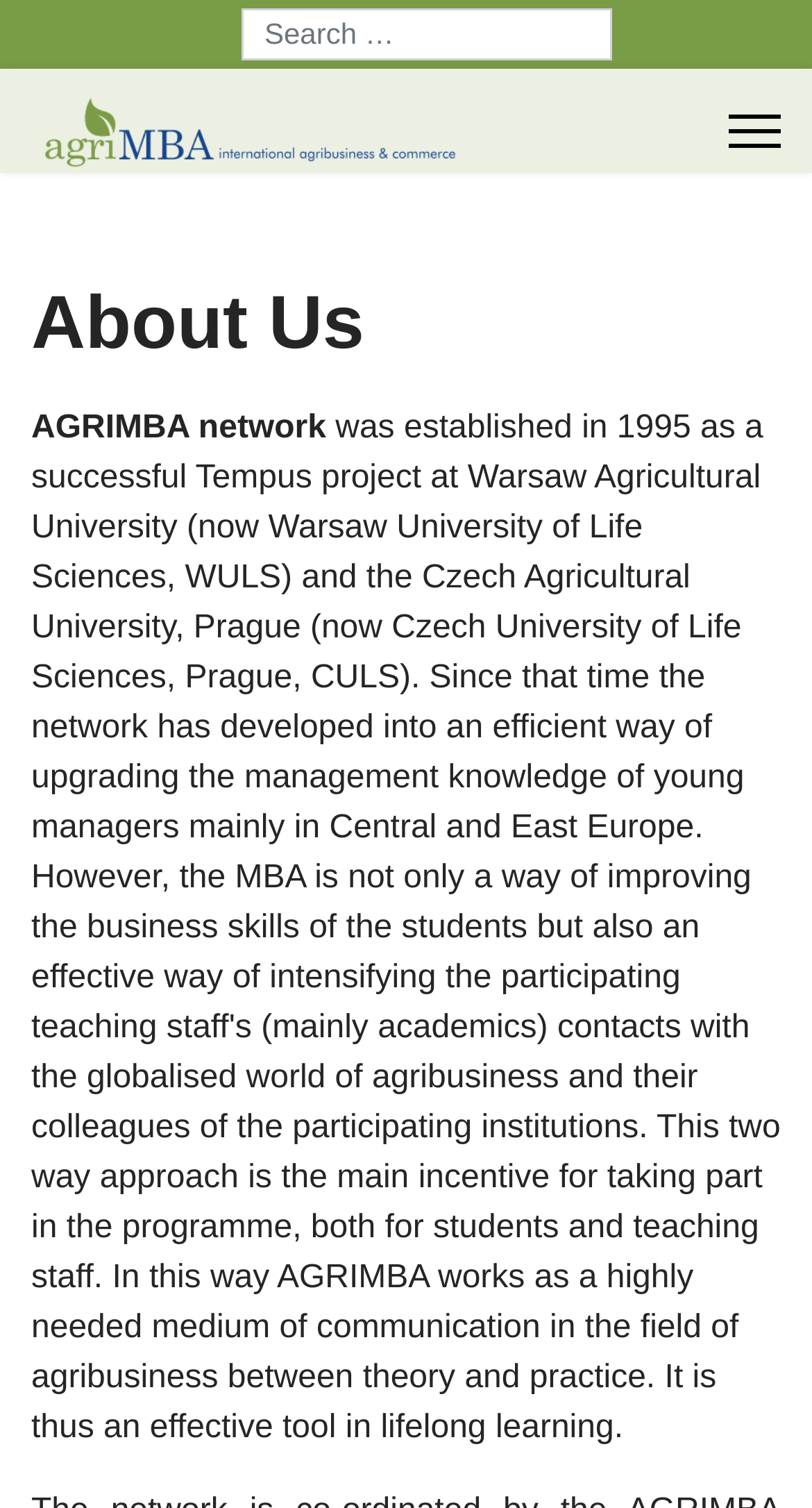Give a one-word or short-phrase answer to the following question: 
What is the network mentioned on the webpage?

AGRIMBA network